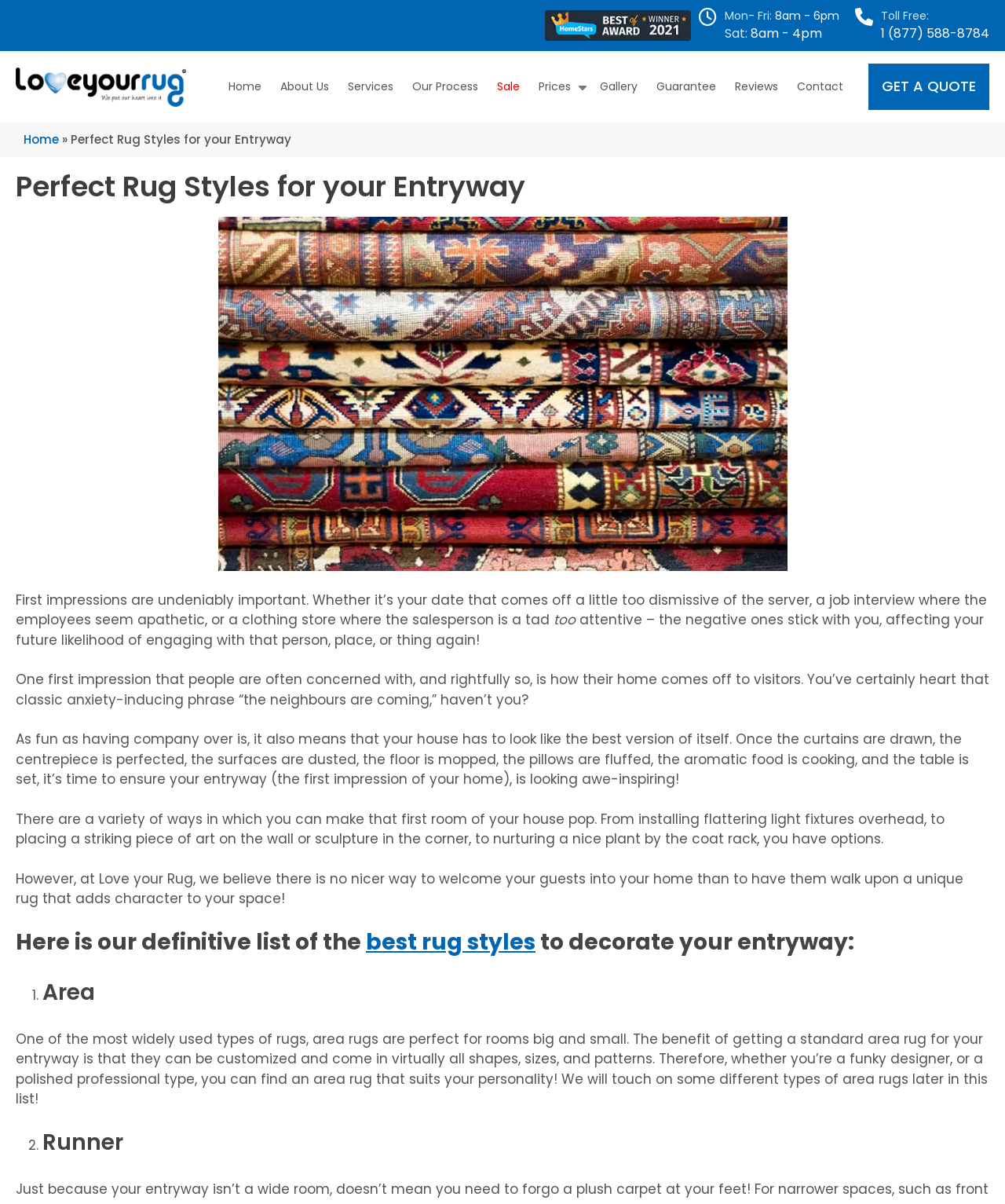Please identify the bounding box coordinates of the element's region that I should click in order to complete the following instruction: "View the 'Gallery'". The bounding box coordinates consist of four float numbers between 0 and 1, i.e., [left, top, right, bottom].

[0.591, 0.059, 0.64, 0.085]